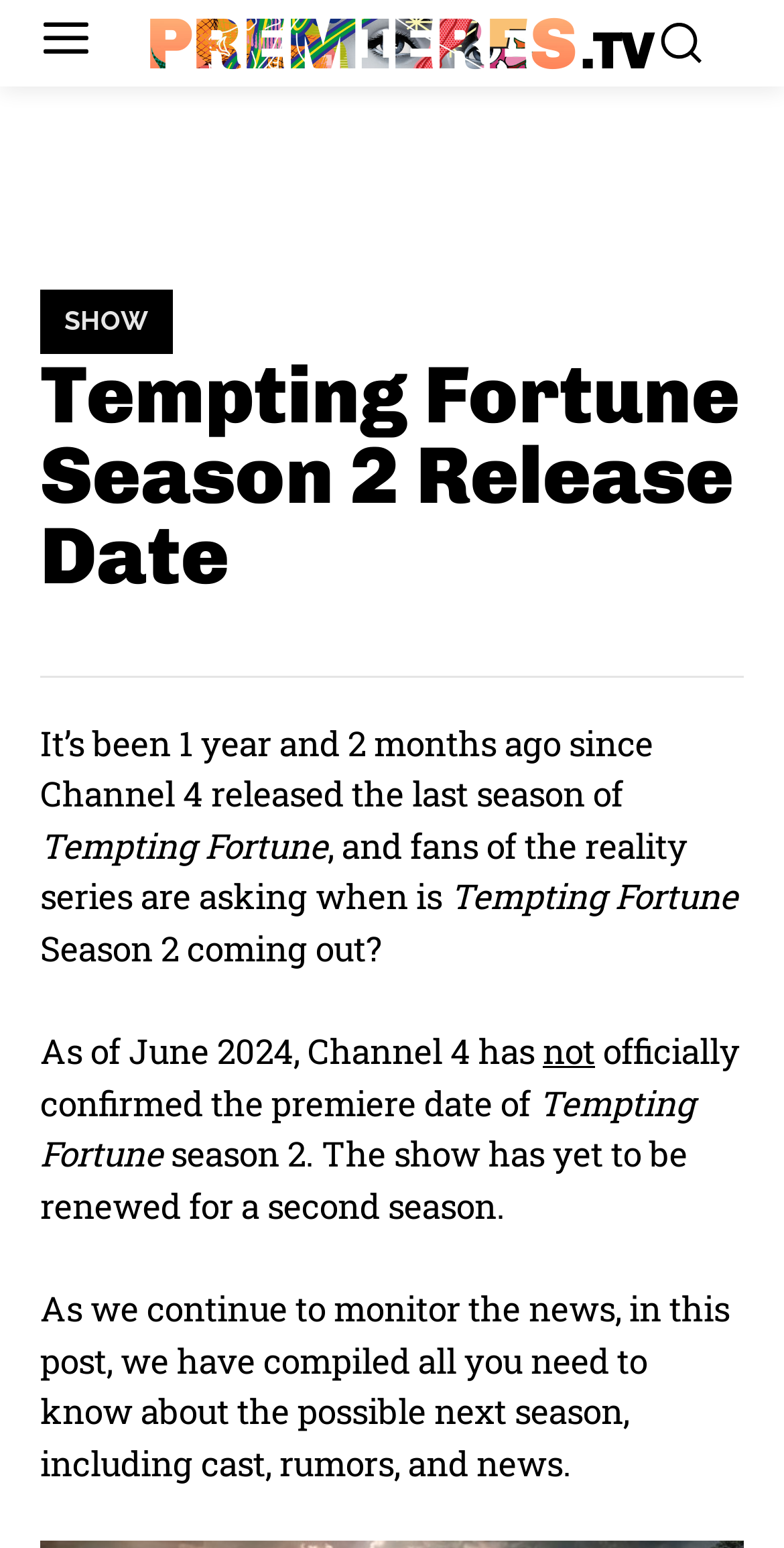Extract the bounding box coordinates for the described element: "0 comments". The coordinates should be represented as four float numbers between 0 and 1: [left, top, right, bottom].

None